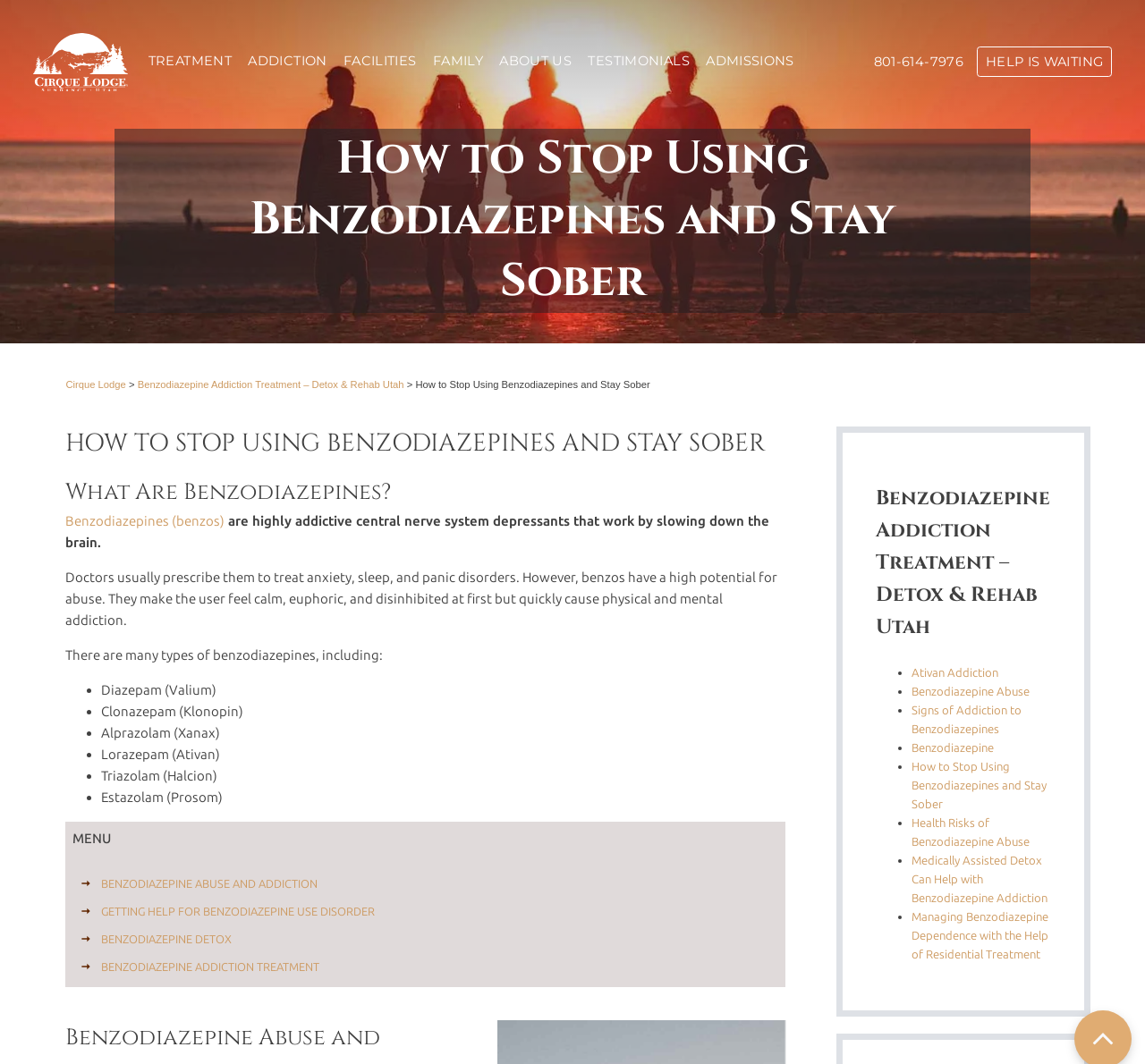Please identify the primary heading of the webpage and give its text content.

How to Stop Using Benzodiazepines and Stay Sober